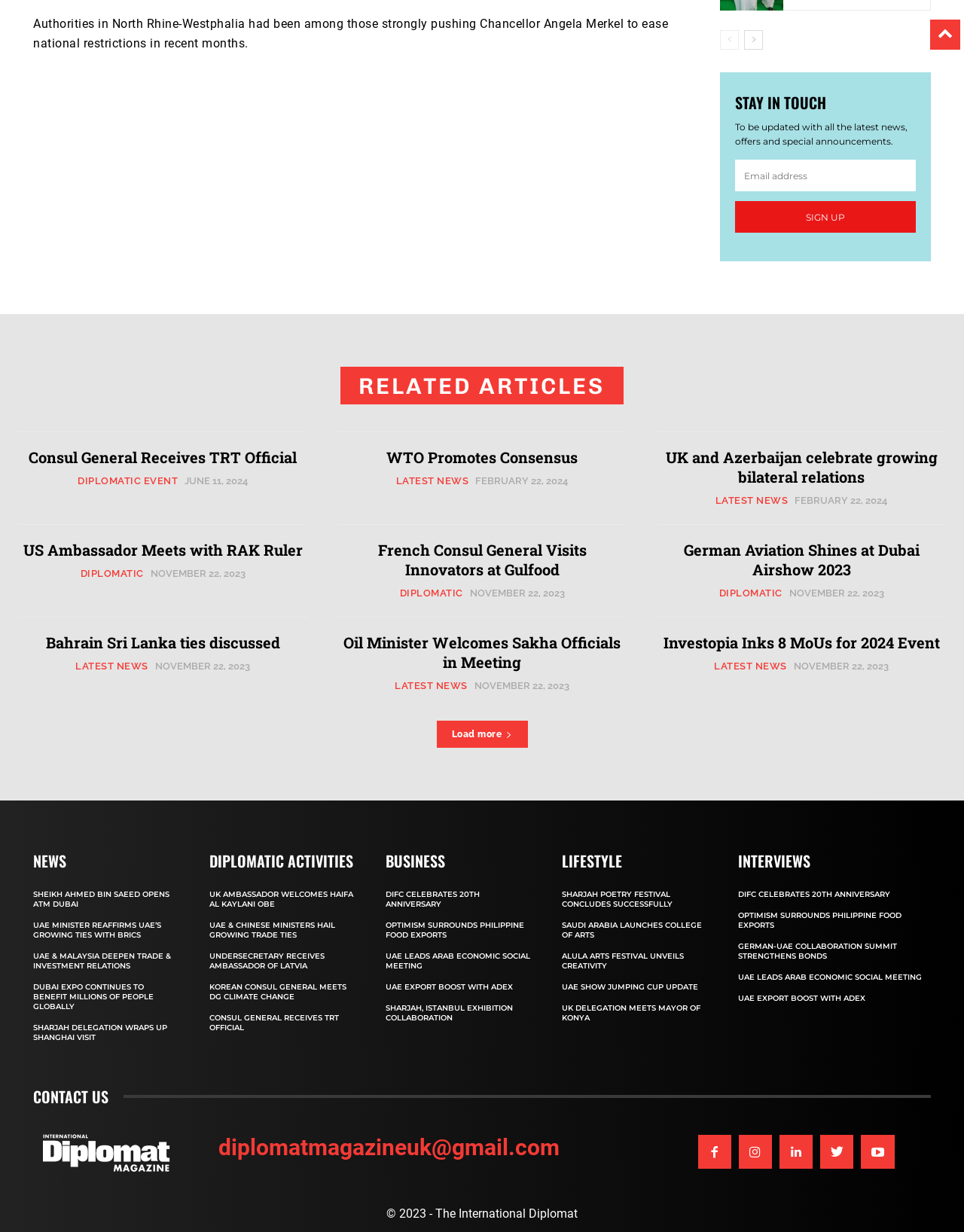Find the bounding box coordinates for the area that must be clicked to perform this action: "Click the 'Load more' link".

[0.453, 0.585, 0.547, 0.607]